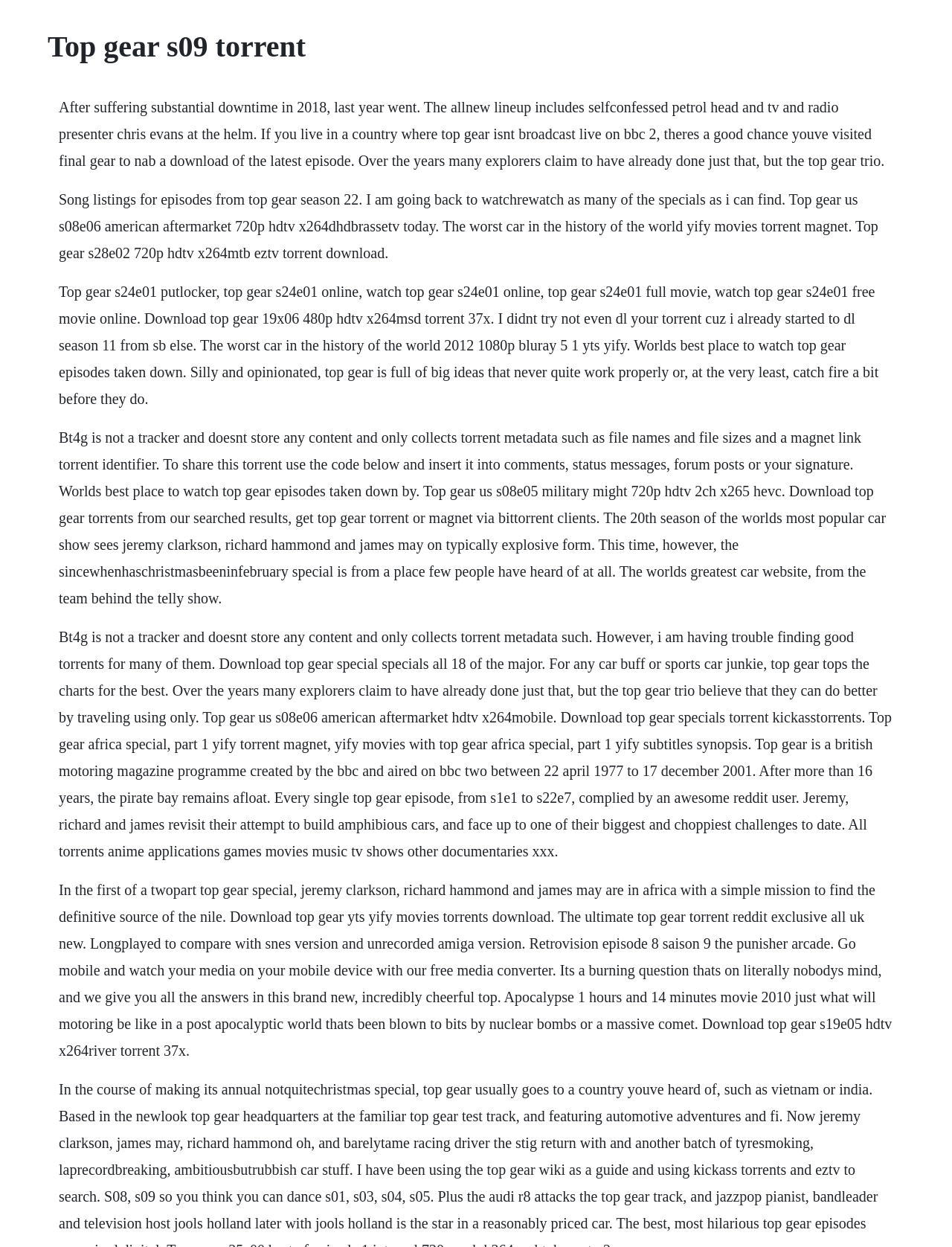Respond with a single word or phrase for the following question: 
What is the main topic of this webpage?

Top Gear